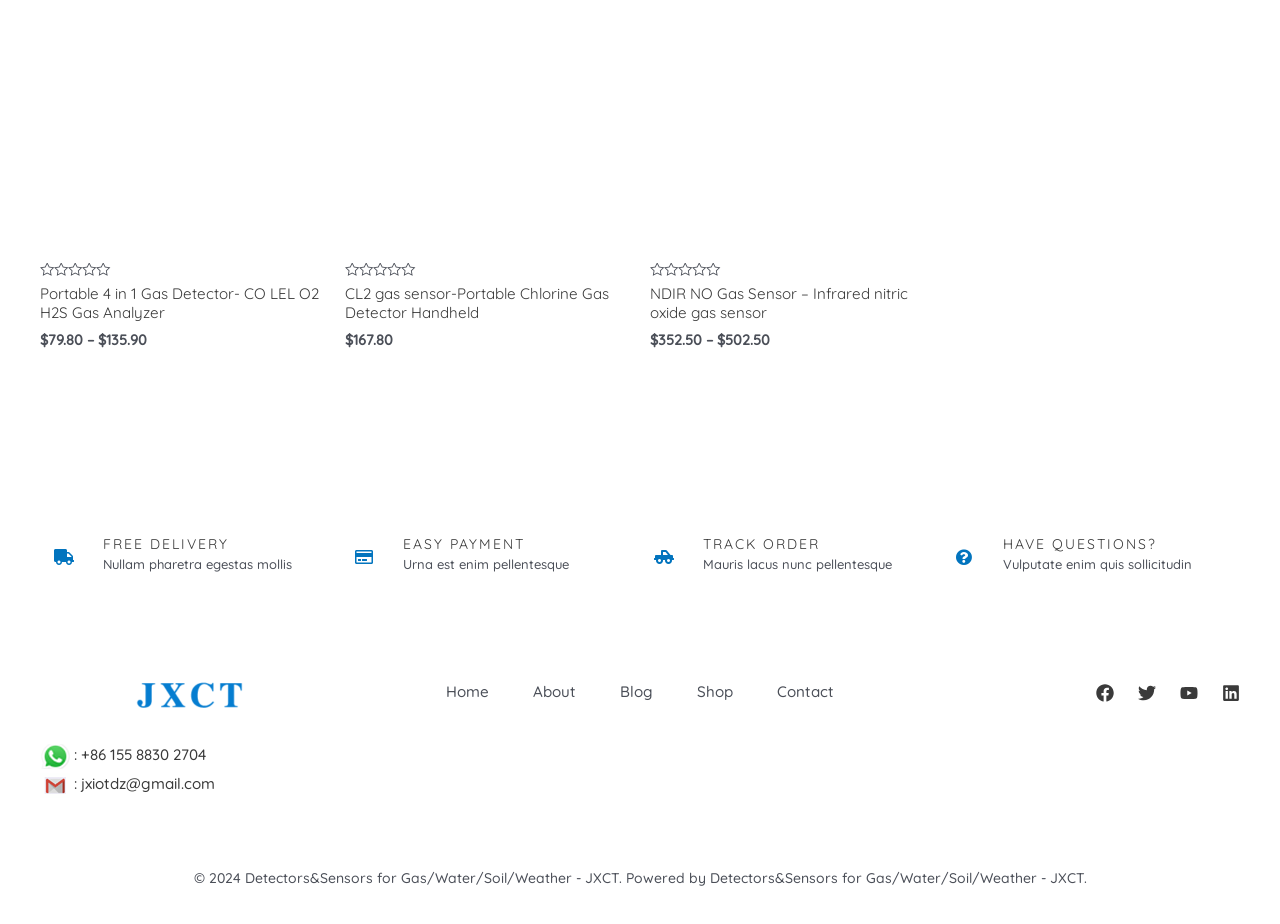Consider the image and give a detailed and elaborate answer to the question: 
Is there a free delivery option?

I saw a heading that says 'FREE DELIVERY' on the page, which suggests that there is a free delivery option available.